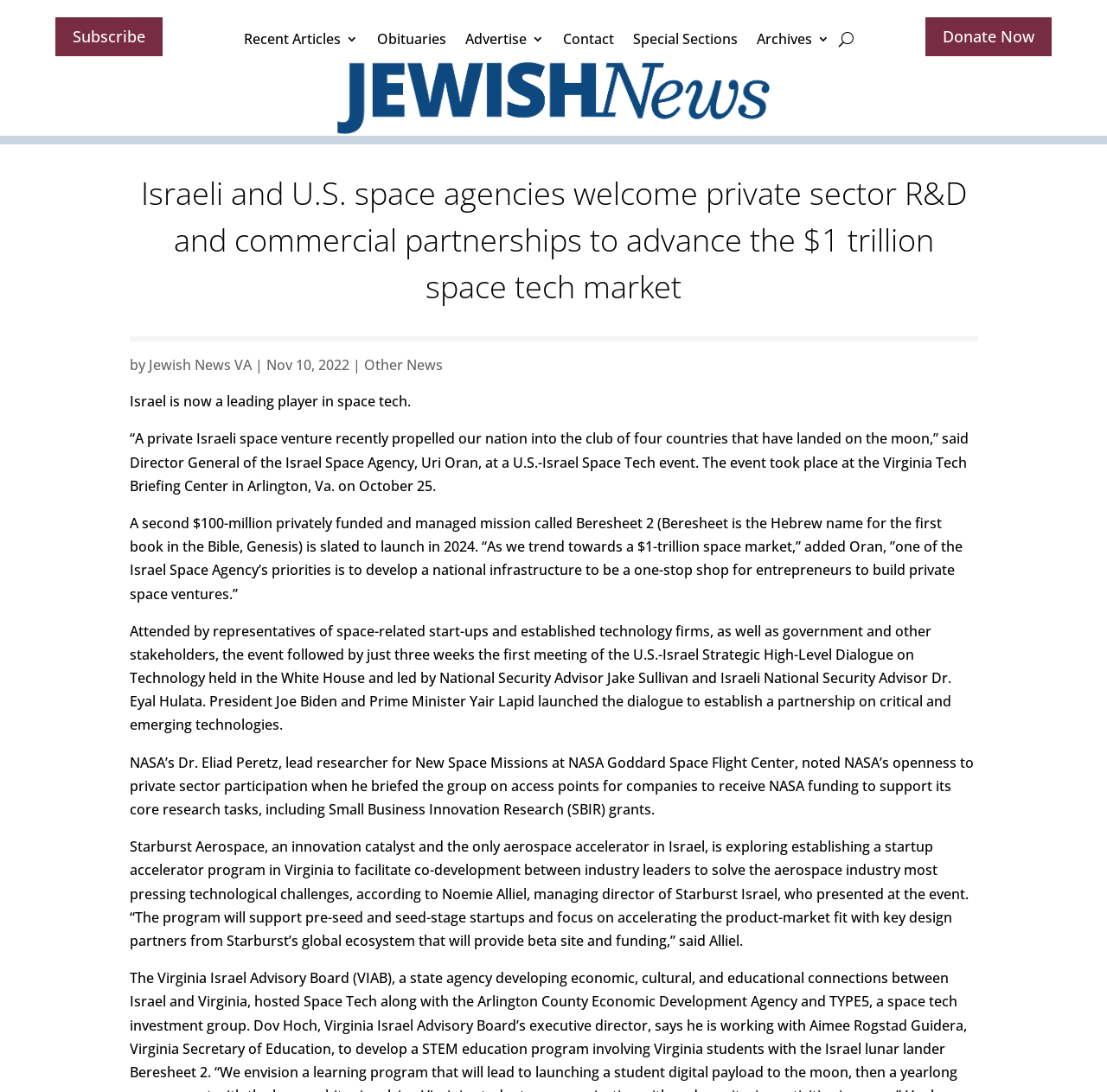Offer a detailed account of what is visible on the webpage.

The webpage appears to be a news article from Jewish News, focusing on the collaboration between Israeli and U.S. space agencies to advance the space tech market. 

At the top of the page, there are several links, including "Subscribe", "Recent Articles", "Obituaries", "Advertise", "Contact", "Special Sections", and "Archives", which are positioned horizontally across the page. 

Below these links, there is a button labeled "U" and a "Donate Now" link. 

To the right of these elements, there is an image, which is not described. 

The main content of the article begins with a heading that matches the meta description, followed by the author's name, "Jewish News VA", and the publication date, "Nov 10, 2022". 

Below the heading, there are several paragraphs of text that discuss the Israeli space venture, including a quote from the Director General of the Israel Space Agency, Uri Oran, and information about a privately funded mission called Beresheet 2. 

The article also mentions the U.S.-Israel Strategic High-Level Dialogue on Technology, which was launched by President Joe Biden and Prime Minister Yair Lapid, and features quotes from NASA's Dr. Eliad Peretz and Noemie Alliel, managing director of Starburst Israel.